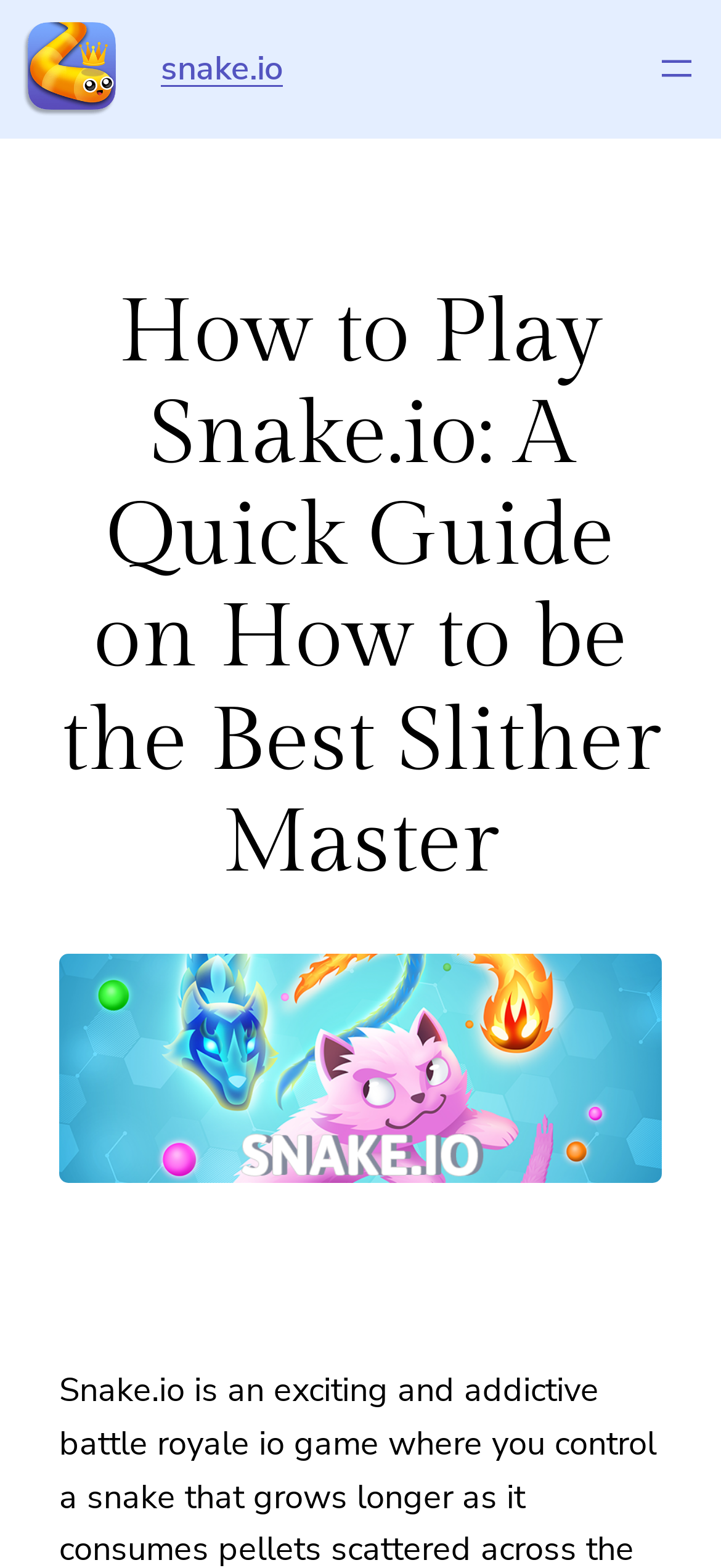What is the position of the navigation menu?
Please provide a detailed and comprehensive answer to the question.

By analyzing the bounding box coordinates of the navigation element, I found that its y1 and y2 values are relatively small, indicating that it is located near the top of the webpage. Additionally, its x1 and x2 values are close to 1, suggesting that it is positioned on the right side of the webpage.